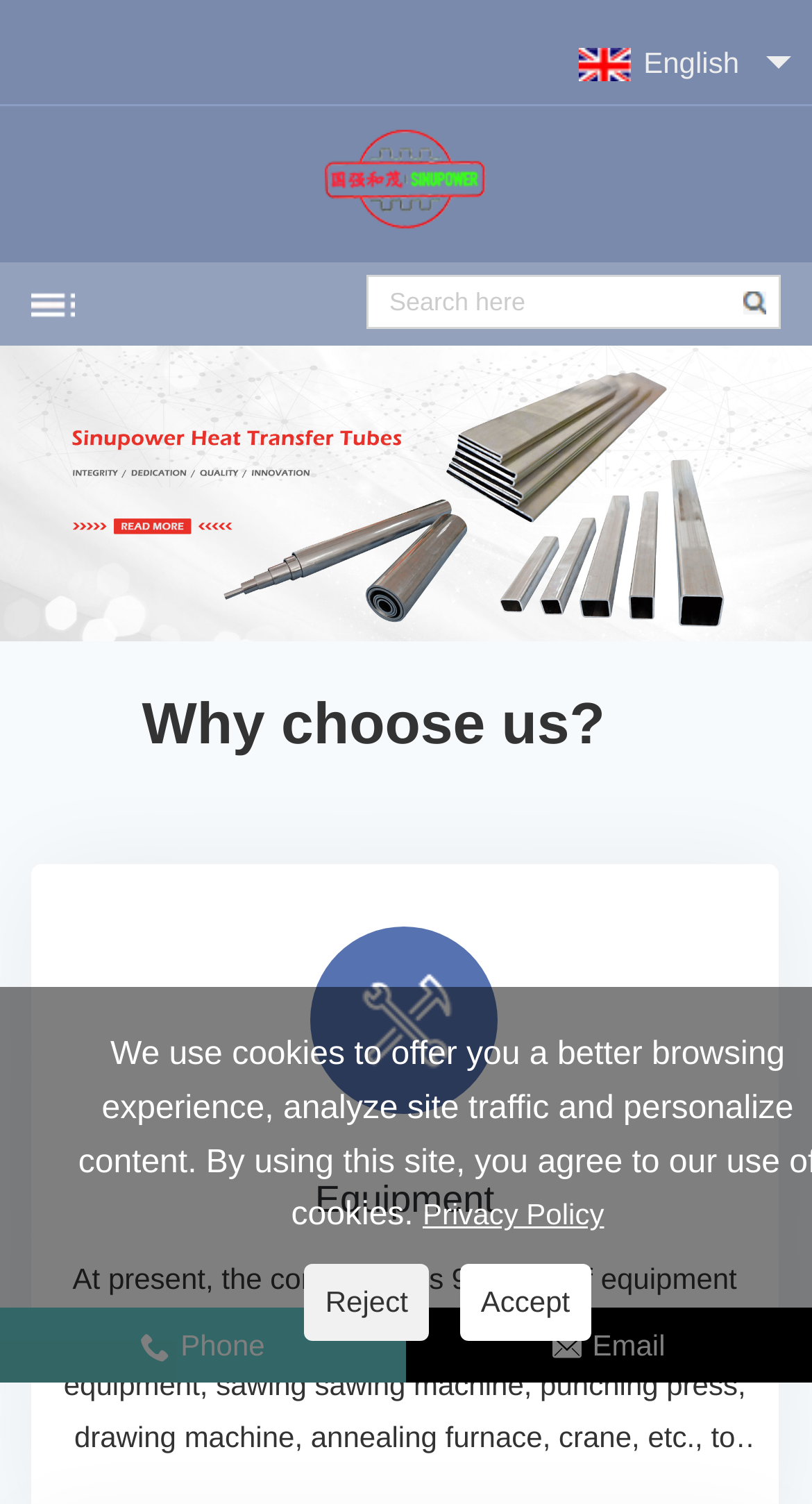Respond to the following query with just one word or a short phrase: 
What is the language of the webpage?

English